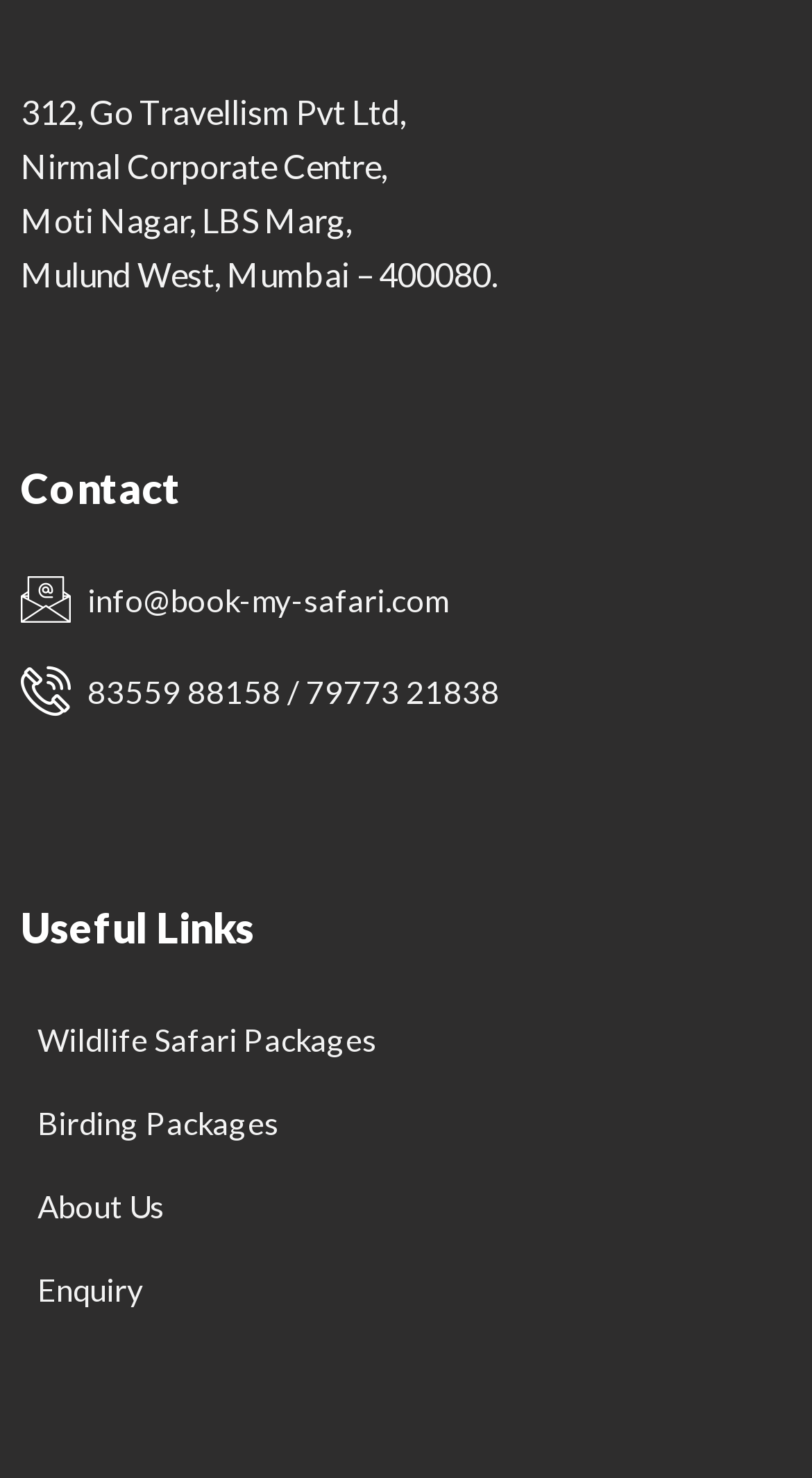What type of packages are offered?
Please answer the question with as much detail as possible using the screenshot.

The type of packages offered can be found in the 'Useful Links' section of the webpage, which is denoted by a heading. Under this section, there is a link with the text 'Wildlife Safari Packages', which indicates that this type of package is offered.